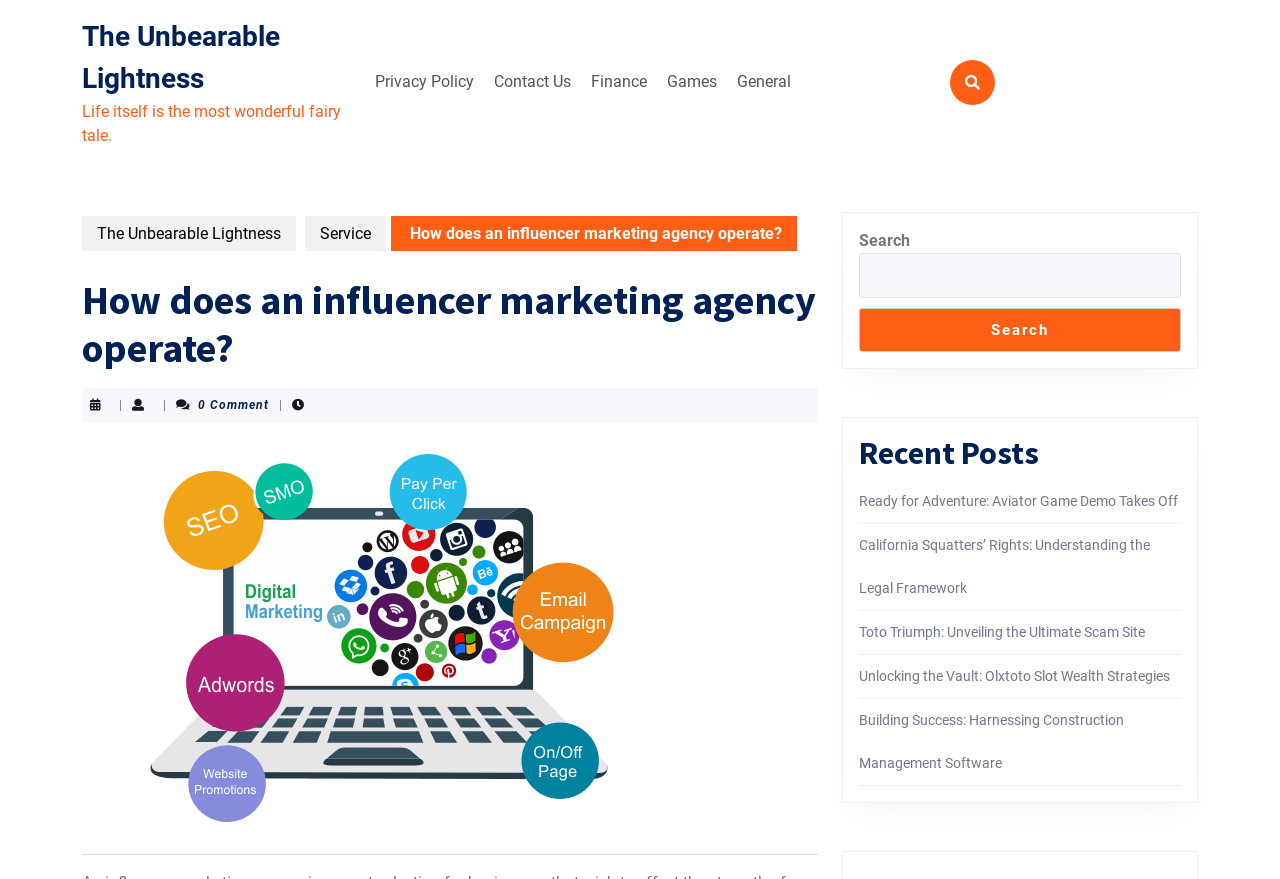Find the bounding box coordinates for the UI element whose description is: "Contact Us". The coordinates should be four float numbers between 0 and 1, in the format [left, top, right, bottom].

[0.38, 0.071, 0.452, 0.116]